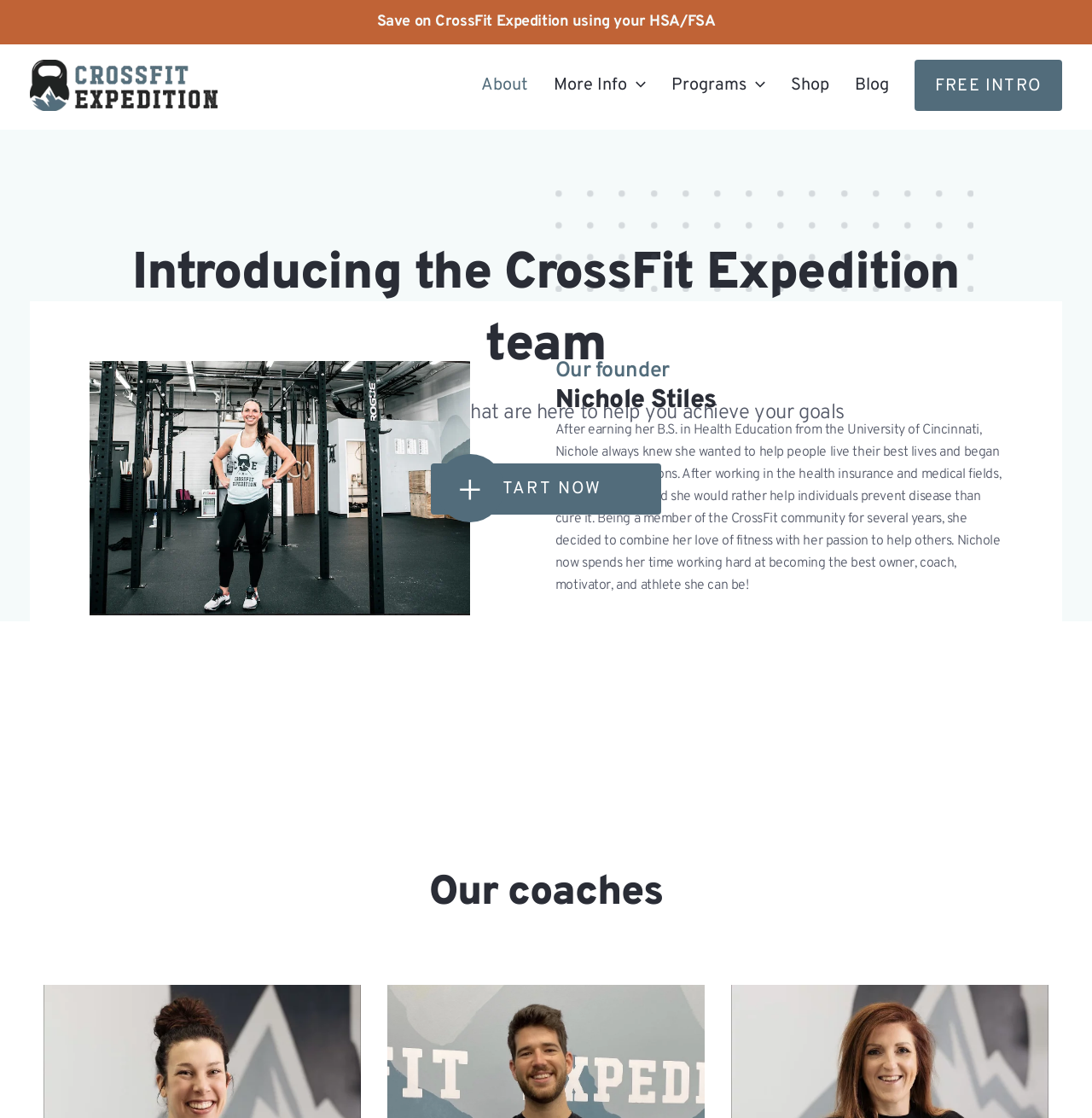Find the bounding box coordinates of the area that needs to be clicked in order to achieve the following instruction: "Learn more about 'Our coaches'". The coordinates should be specified as four float numbers between 0 and 1, i.e., [left, top, right, bottom].

[0.152, 0.779, 0.848, 0.819]